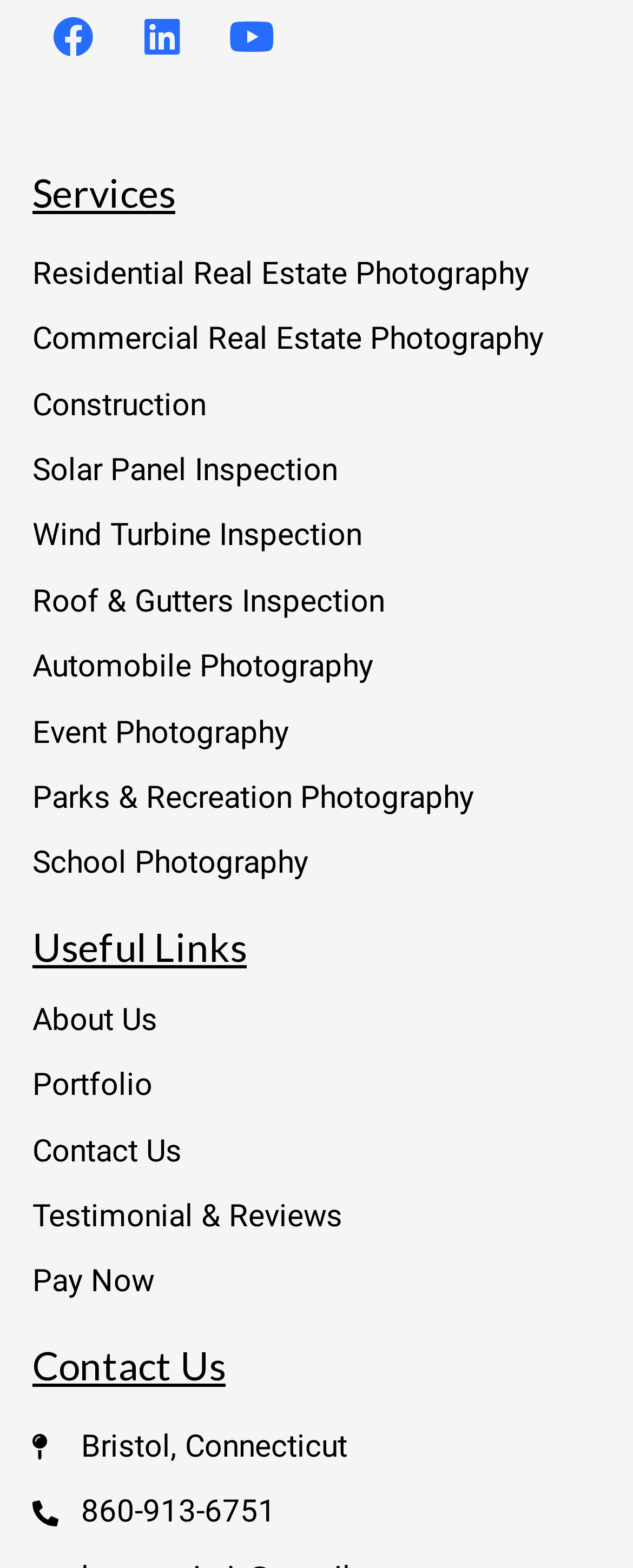Can you find the bounding box coordinates for the element that needs to be clicked to execute this instruction: "Learn about the company"? The coordinates should be given as four float numbers between 0 and 1, i.e., [left, top, right, bottom].

[0.051, 0.635, 0.949, 0.666]